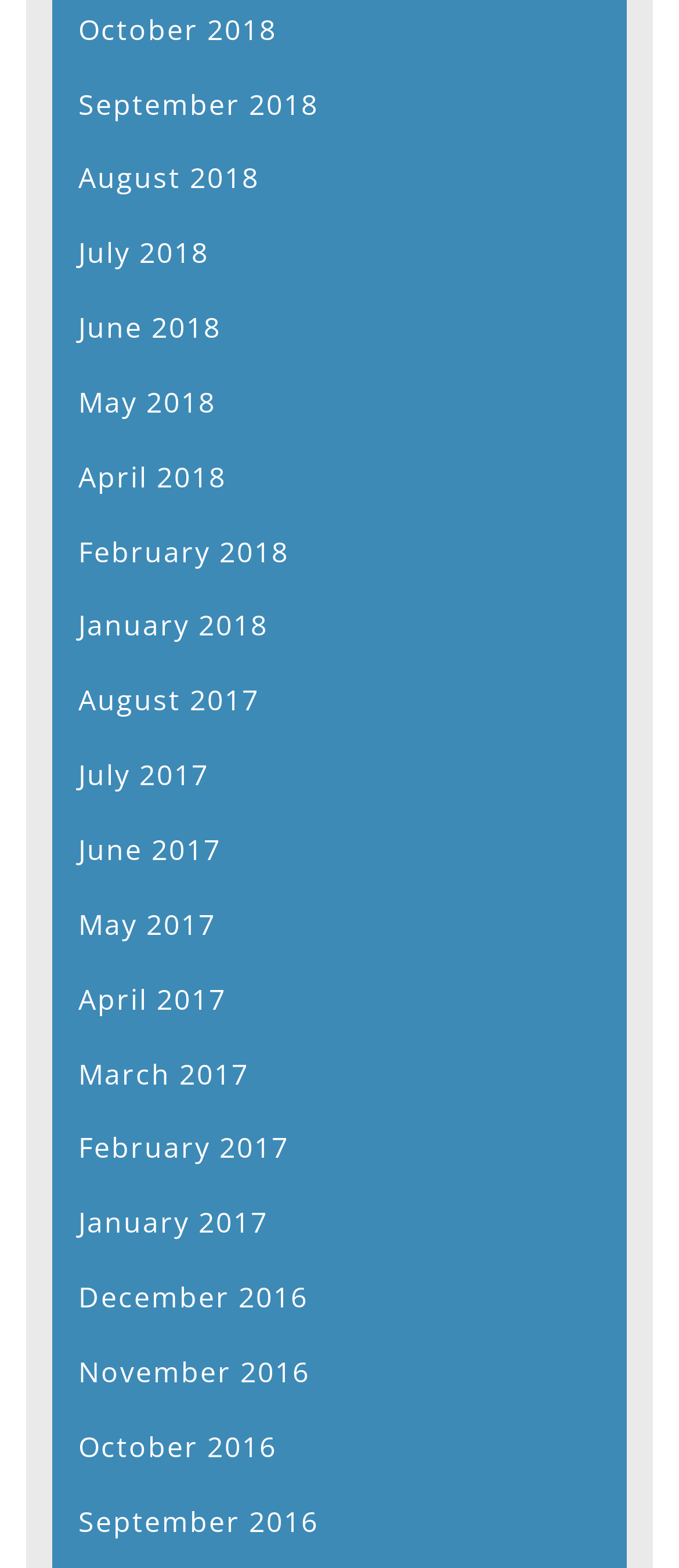Please determine the bounding box coordinates of the section I need to click to accomplish this instruction: "Expand primary menu".

None